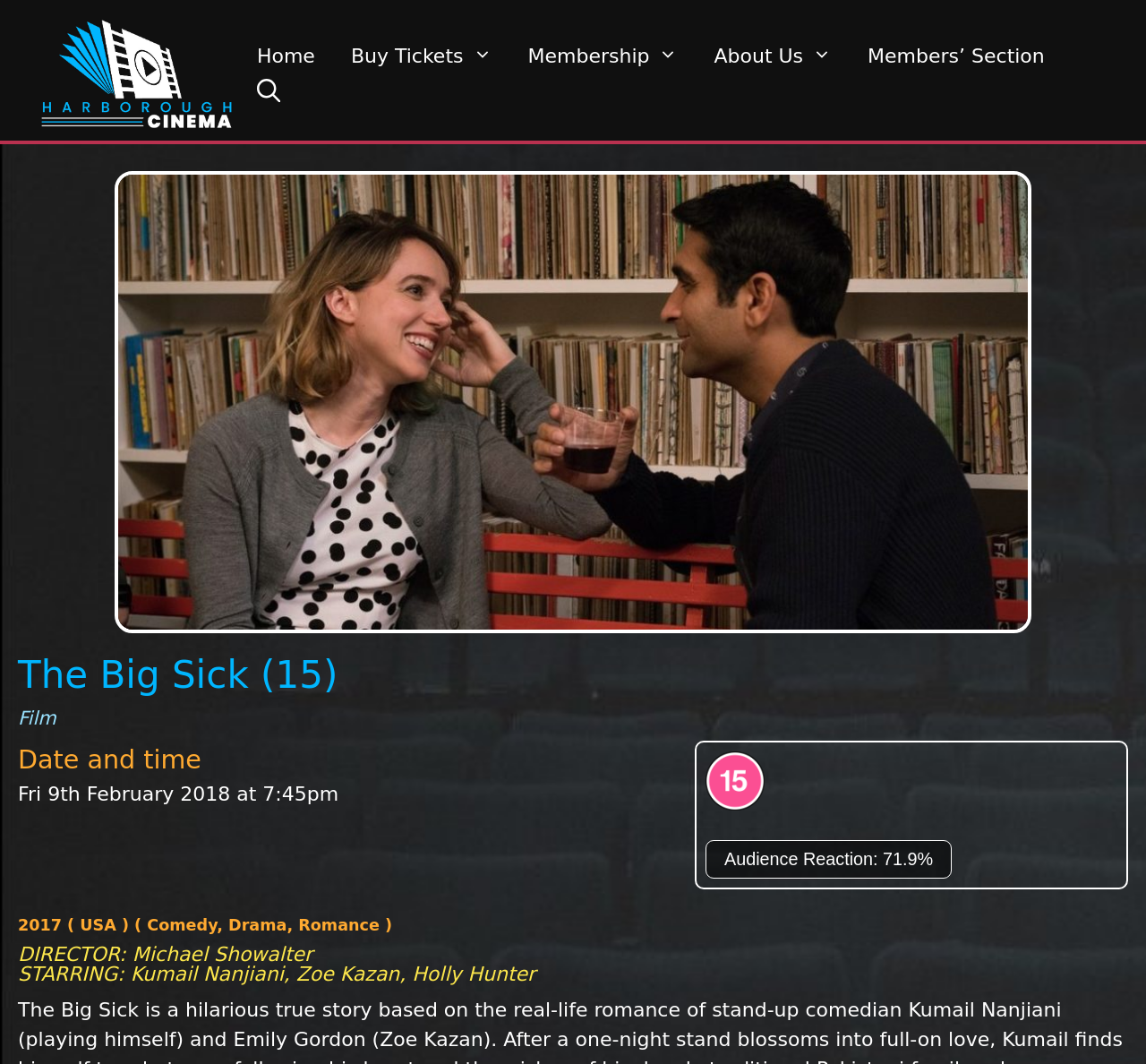What is the name of the cinema?
Please provide an in-depth and detailed response to the question.

The name of the cinema can be found in the banner section at the top of the webpage, where it is written as 'Harborough Cinema' next to an image of the cinema's logo.